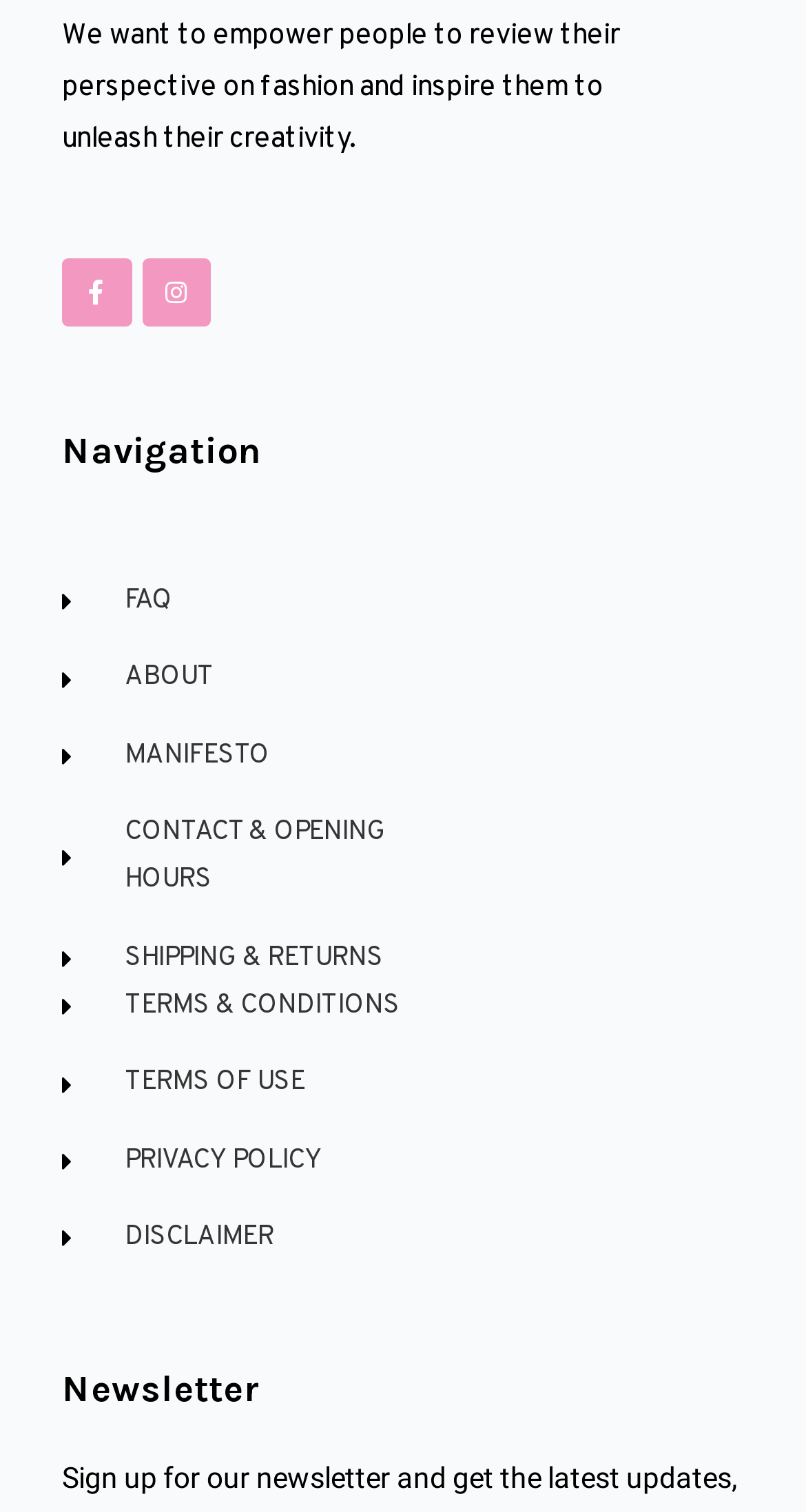Identify the bounding box coordinates of the clickable section necessary to follow the following instruction: "Follow on Facebook". The coordinates should be presented as four float numbers from 0 to 1, i.e., [left, top, right, bottom].

[0.077, 0.171, 0.163, 0.217]